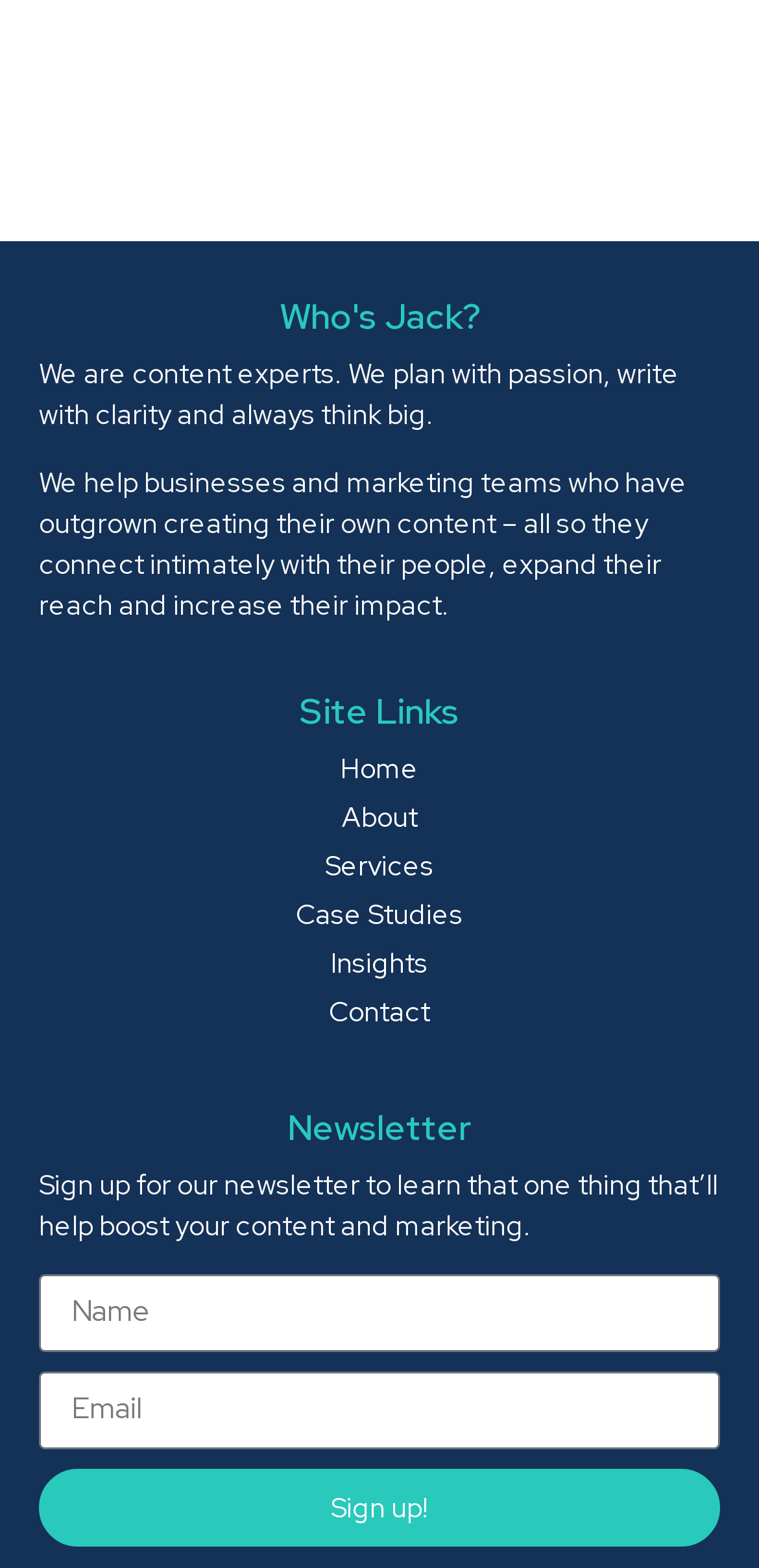How many links are under 'Site Links'?
Use the image to answer the question with a single word or phrase.

6